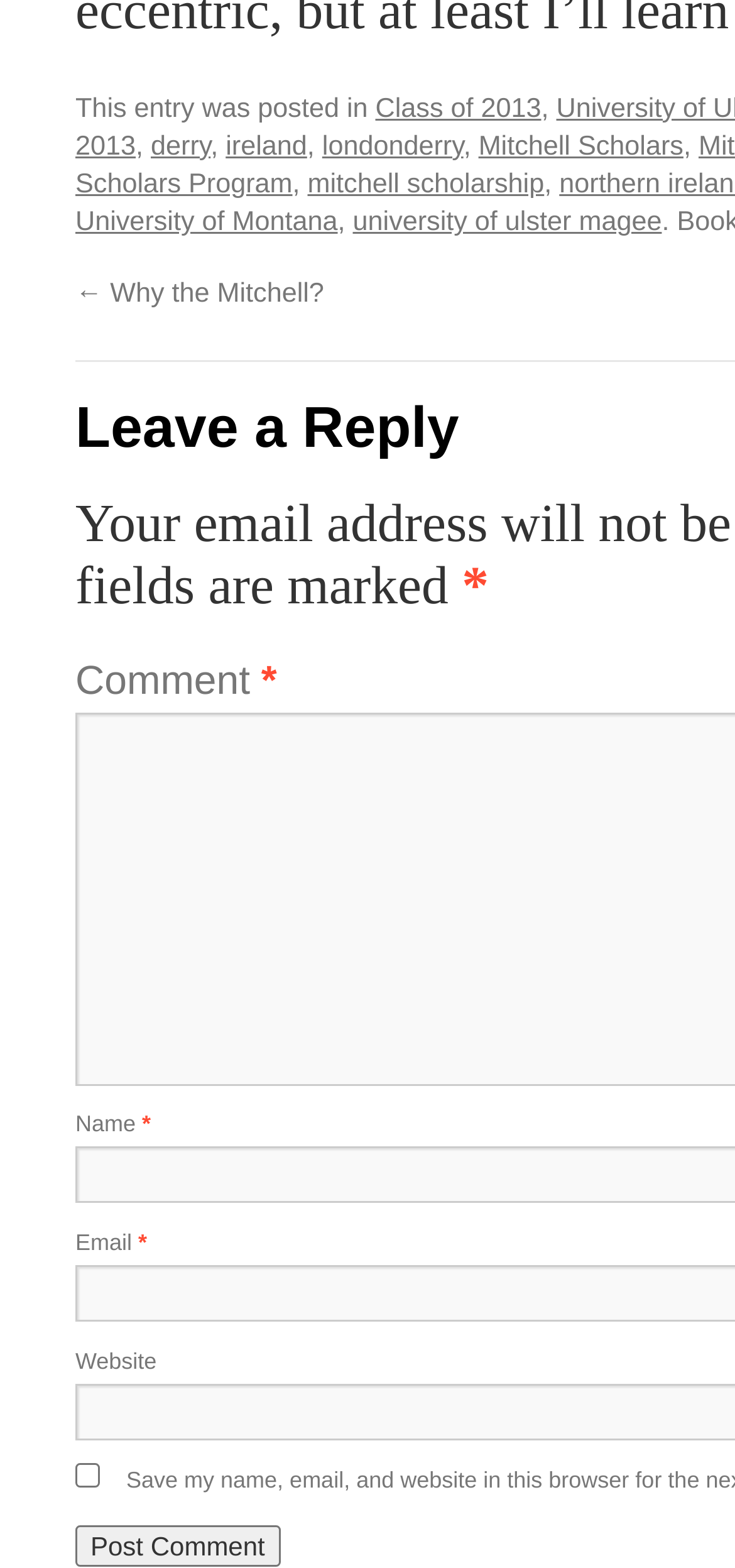Bounding box coordinates should be in the format (top-left x, top-left y, bottom-right x, bottom-right y) and all values should be floating point numbers between 0 and 1. Determine the bounding box coordinate for the UI element described as: londonderry

[0.438, 0.084, 0.63, 0.103]